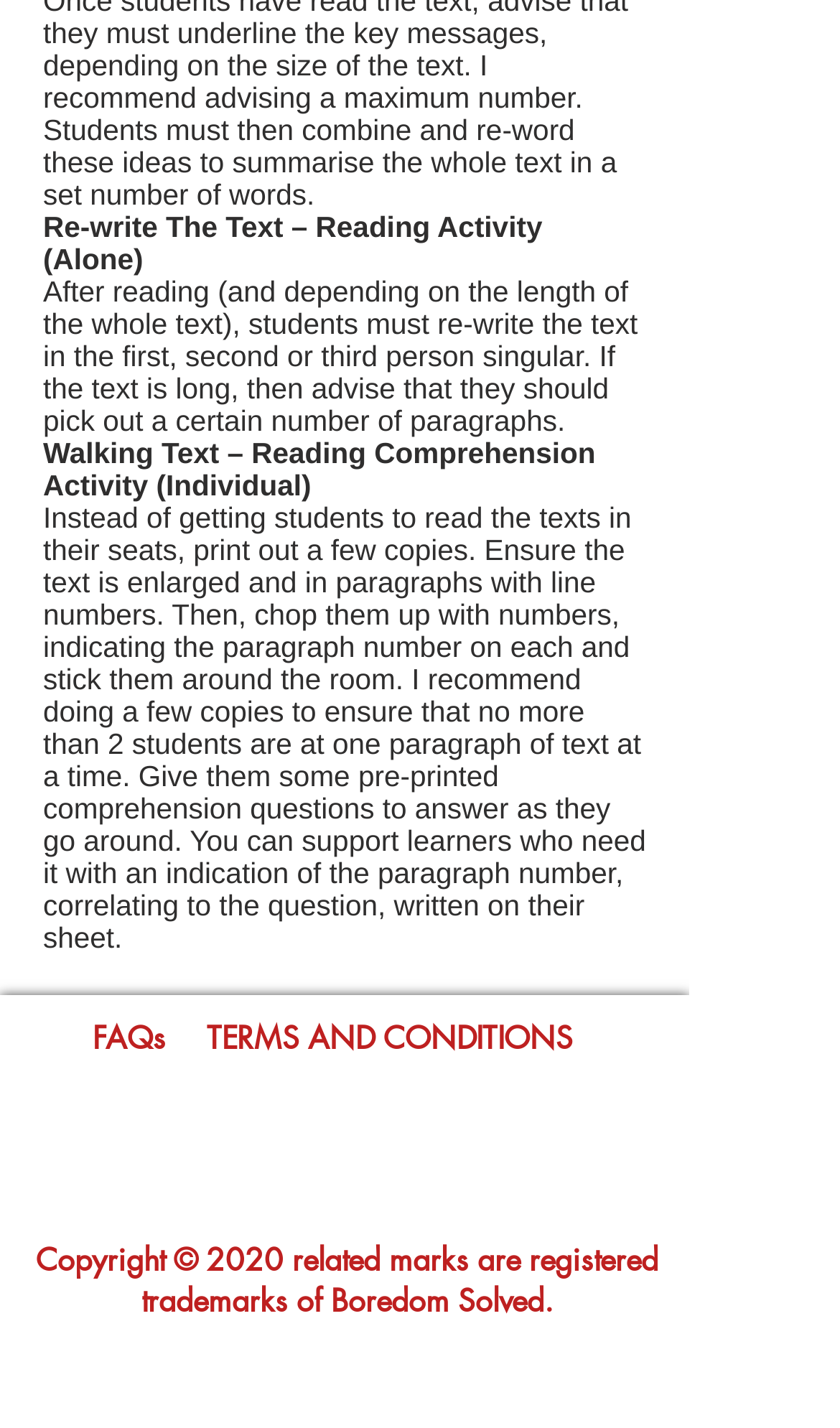Identify the bounding box coordinates for the UI element described by the following text: "TERMS AND CONDITIONS". Provide the coordinates as four float numbers between 0 and 1, in the format [left, top, right, bottom].

[0.246, 0.712, 0.682, 0.741]